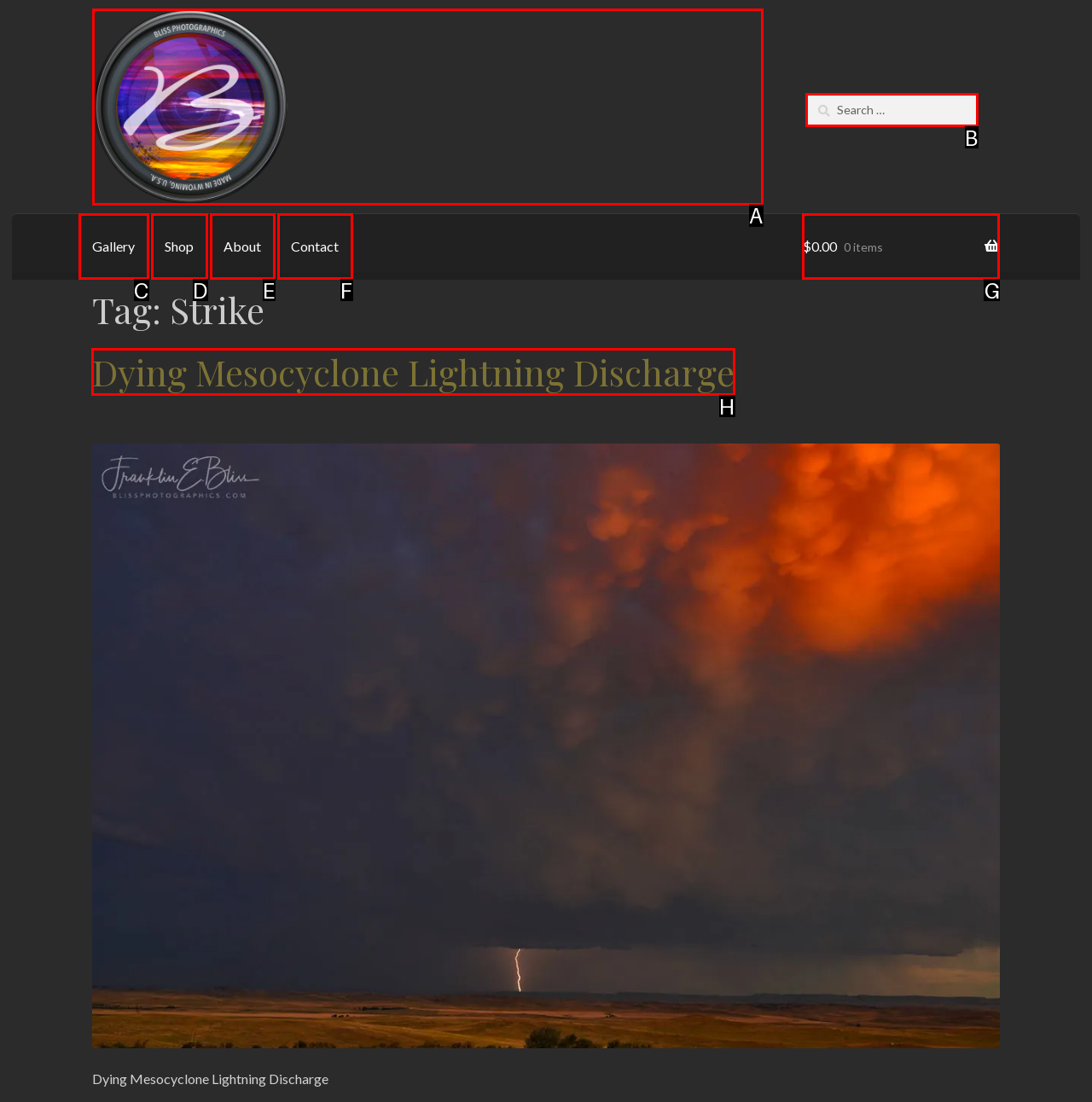Identify the correct UI element to click for this instruction: view Dying Mesocyclone Lightning Discharge
Respond with the appropriate option's letter from the provided choices directly.

H